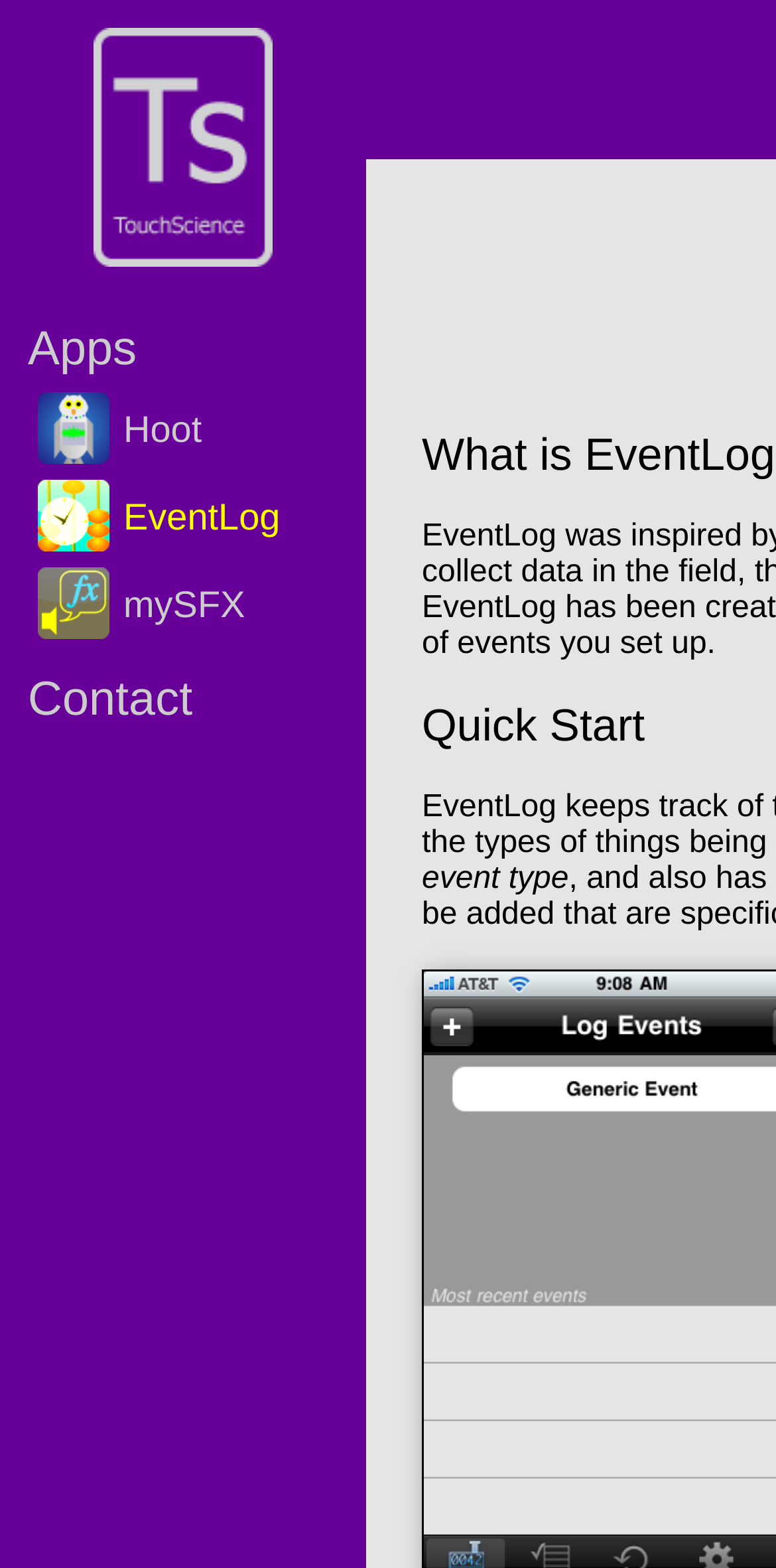Please locate the UI element described by "Hoot" and provide its bounding box coordinates.

[0.0, 0.246, 0.472, 0.3]